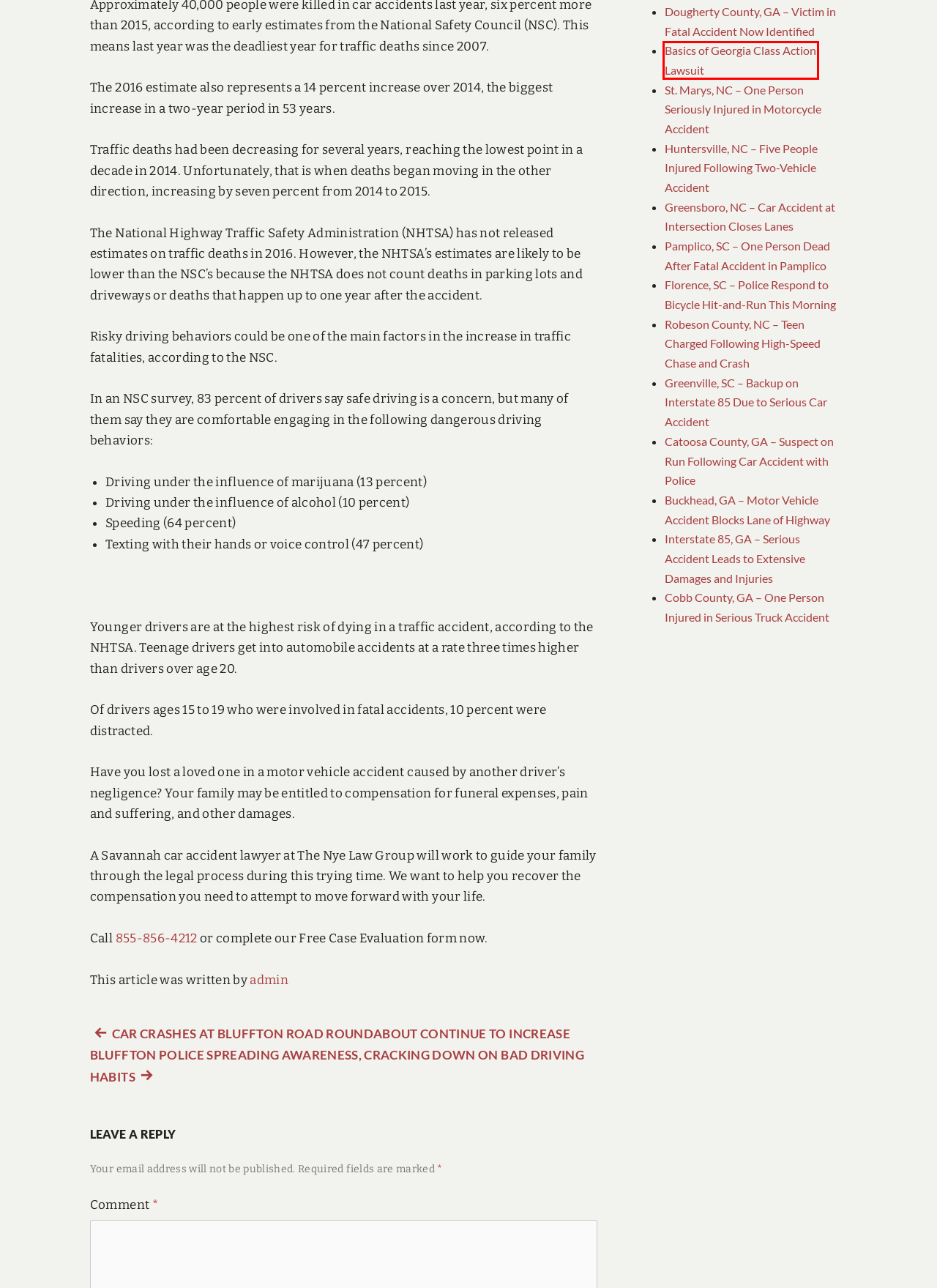You see a screenshot of a webpage with a red bounding box surrounding an element. Pick the webpage description that most accurately represents the new webpage after interacting with the element in the red bounding box. The options are:
A. Interstate 85, GA – Serious Accident Leads to Extensive Damages and Injuries
B. Huntersville, NC – Five People Injured Following Two-Vehicle Accident
C. Basics of Georgia Class Action Lawsuit - The NYE Law Blog
D. admin, Author at The NYE Law Blog
E. St. Marys, NC – One Person Seriously Injured in Motorcycle Accident
F. Dougherty County, GA – Victim in Fatal Accident Now Identified
G. Greensboro, NC – Car Accident at Intersection Closes Lanes
H. Florence, SC – Police Respond to Bicycle Hit-and-Run This Morning

C